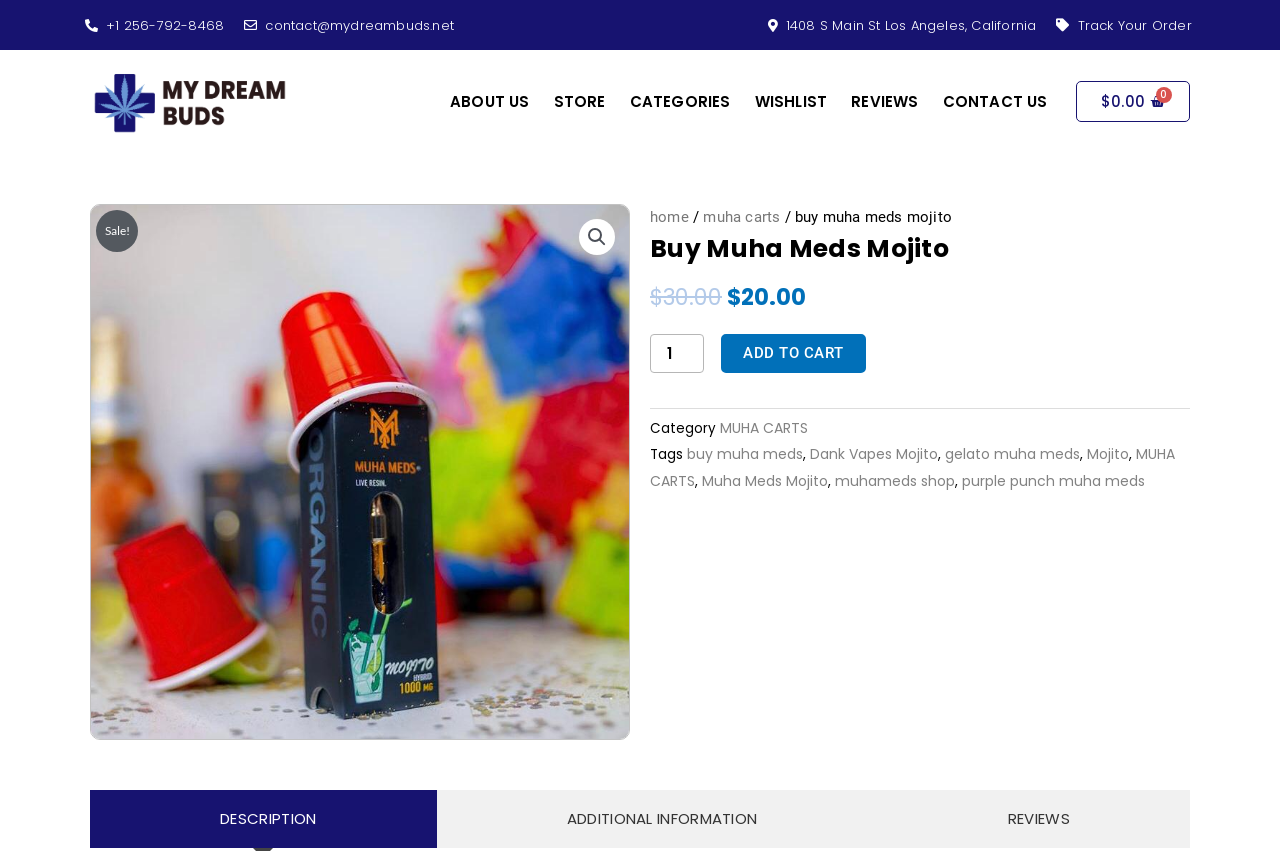Locate the bounding box coordinates of the area where you should click to accomplish the instruction: "Track your order".

[0.825, 0.022, 0.931, 0.038]